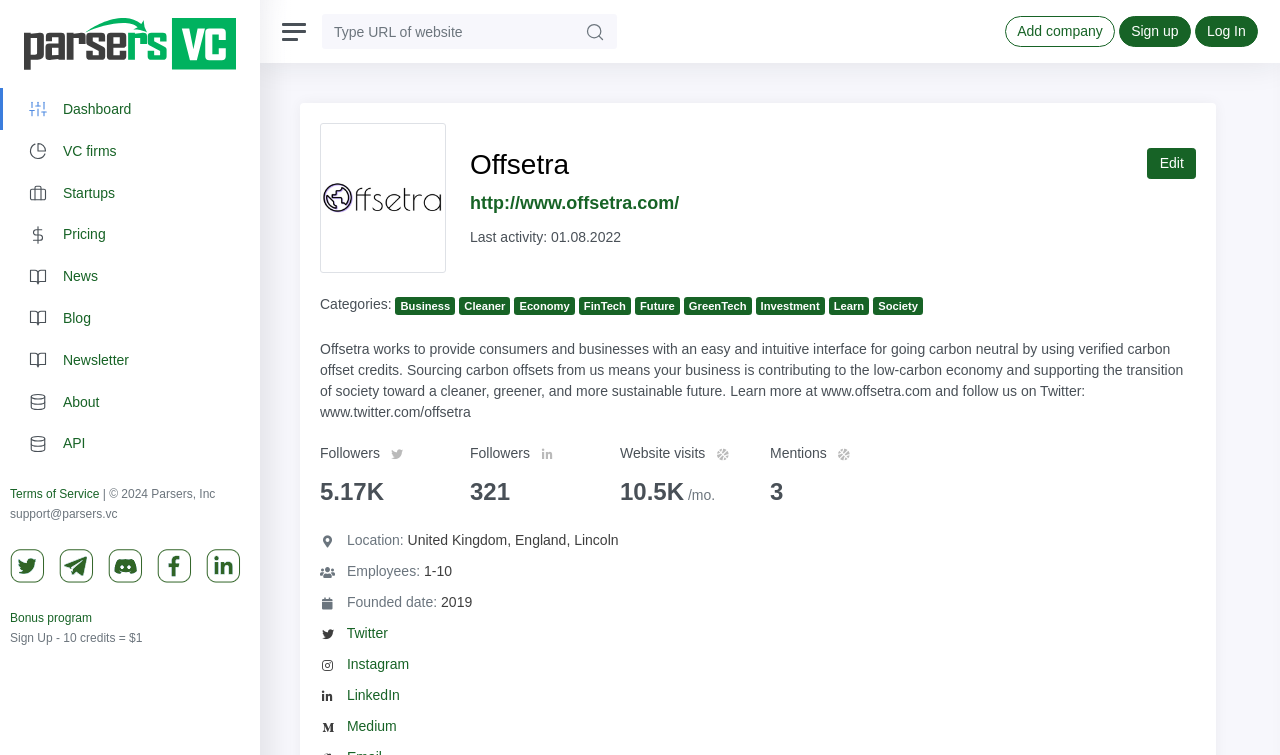Please identify the bounding box coordinates of the clickable region that I should interact with to perform the following instruction: "Log in to your account". The coordinates should be expressed as four float numbers between 0 and 1, i.e., [left, top, right, bottom].

[0.933, 0.021, 0.983, 0.062]